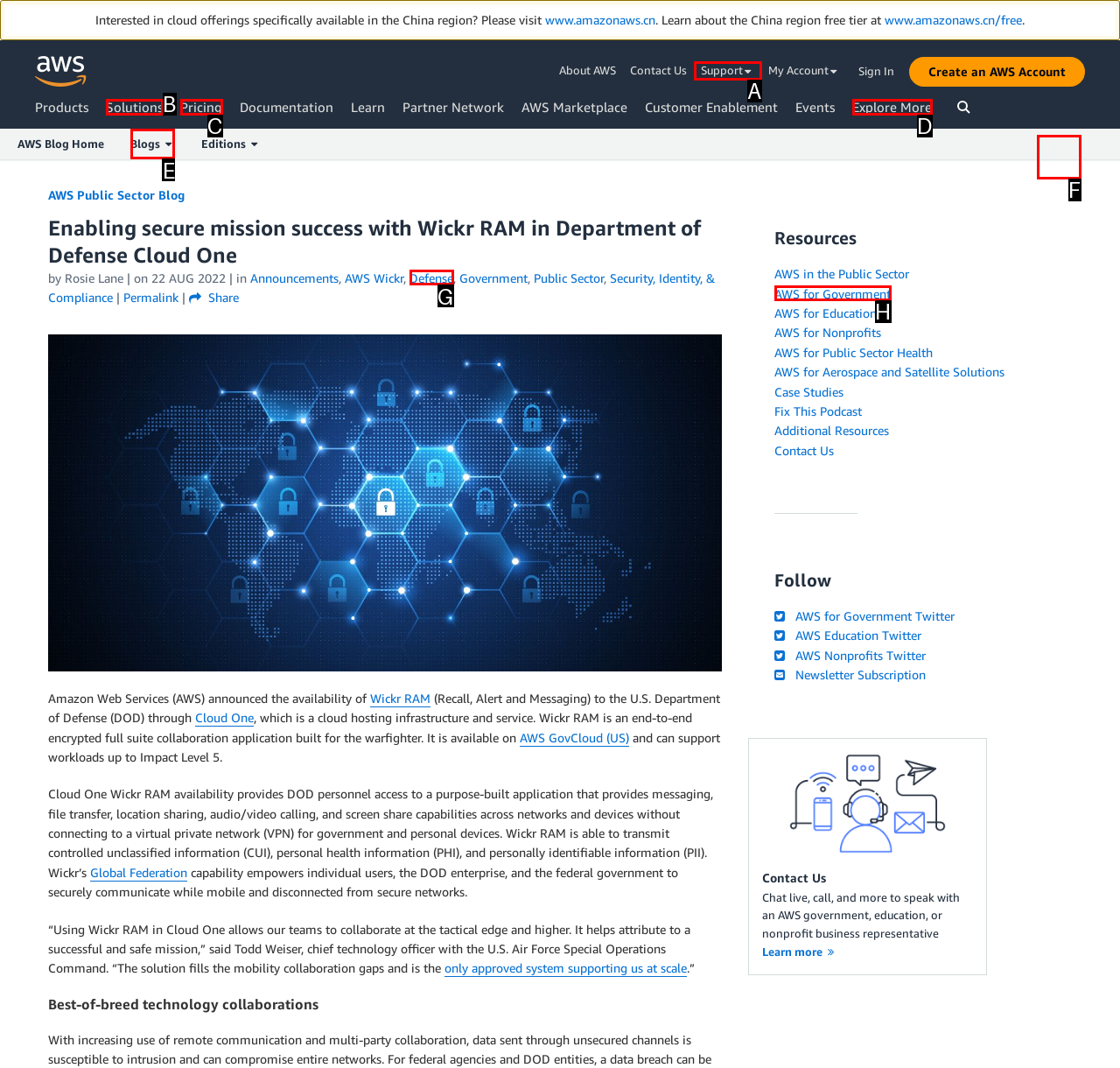Select the appropriate HTML element to click for the following task: Explore support options
Answer with the letter of the selected option from the given choices directly.

A